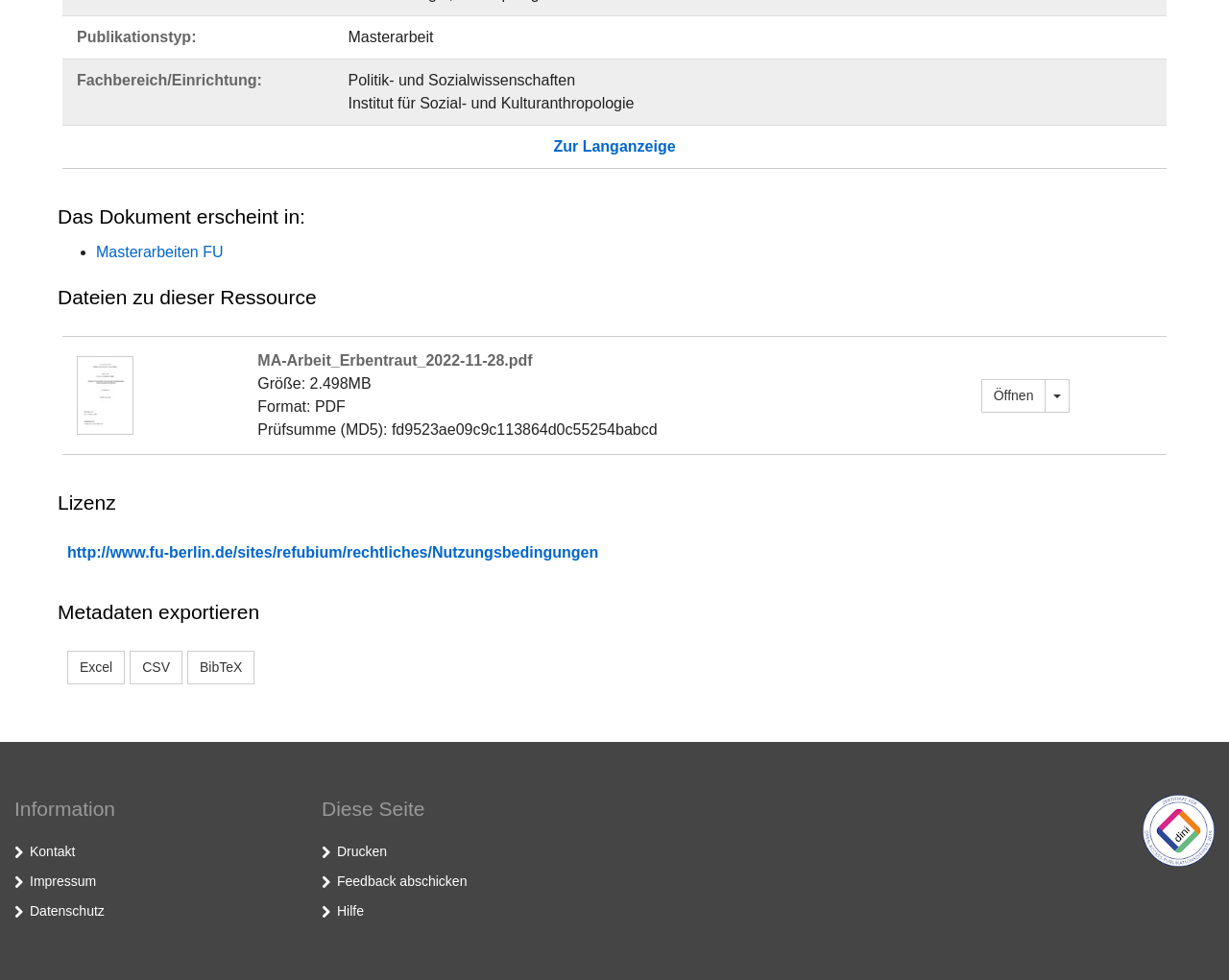What is the format of the file?
Give a single word or phrase answer based on the content of the image.

PDF